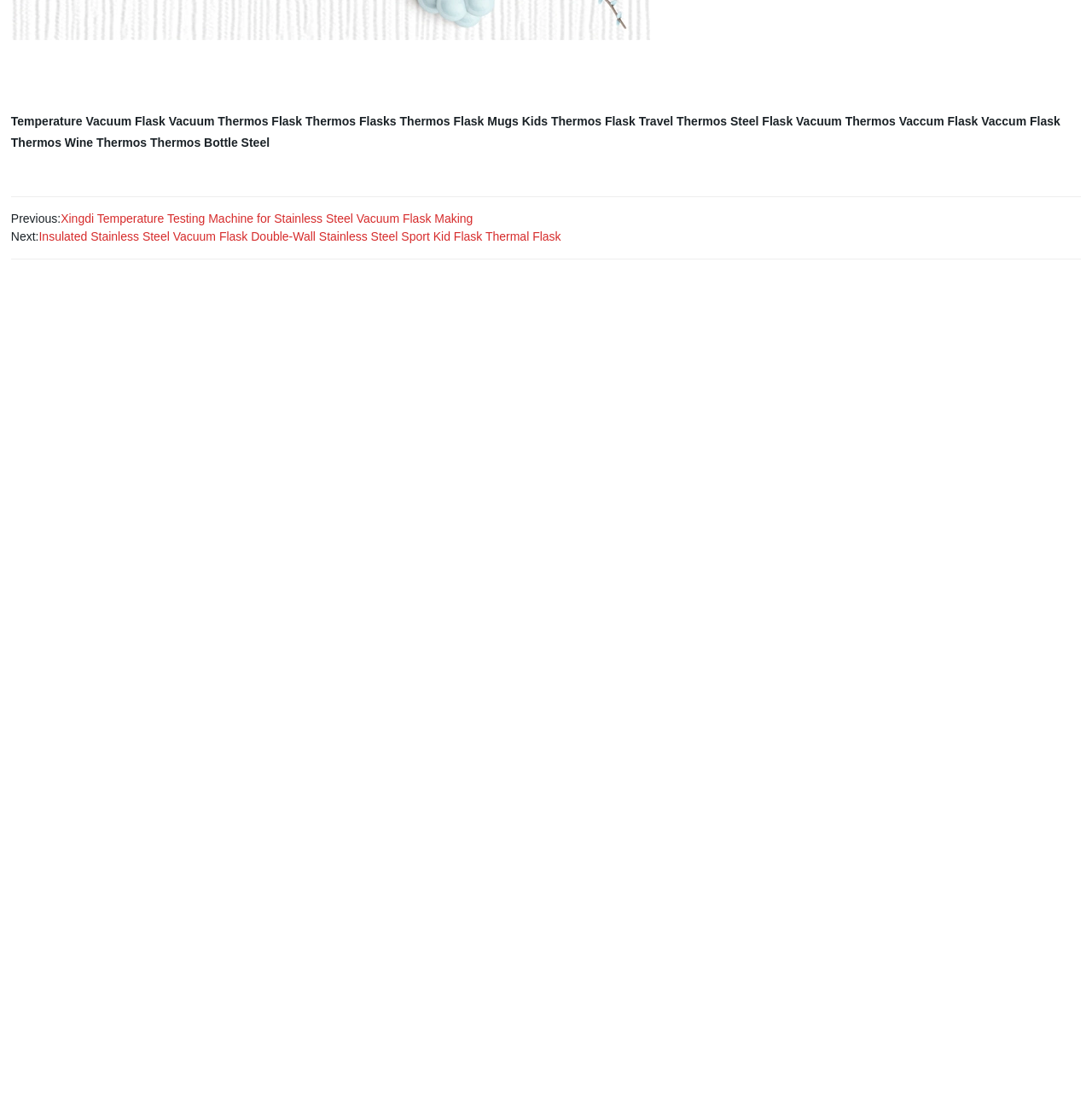Find and provide the bounding box coordinates for the UI element described with: "Thermos Bottle Steel".

[0.138, 0.123, 0.247, 0.135]